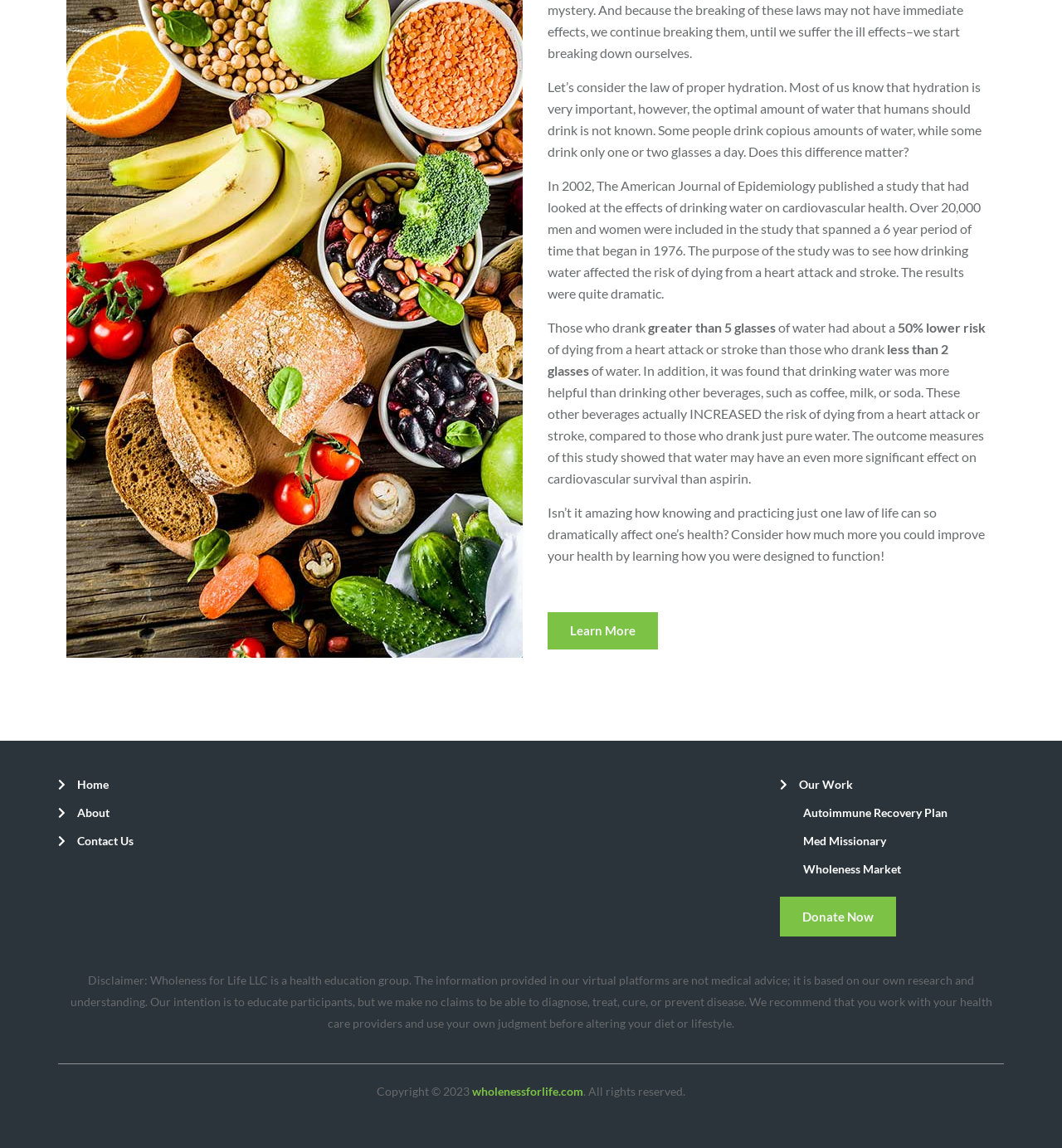Indicate the bounding box coordinates of the element that needs to be clicked to satisfy the following instruction: "Visit 'Wholeness for Life LLC' website". The coordinates should be four float numbers between 0 and 1, i.e., [left, top, right, bottom].

[0.445, 0.944, 0.549, 0.957]